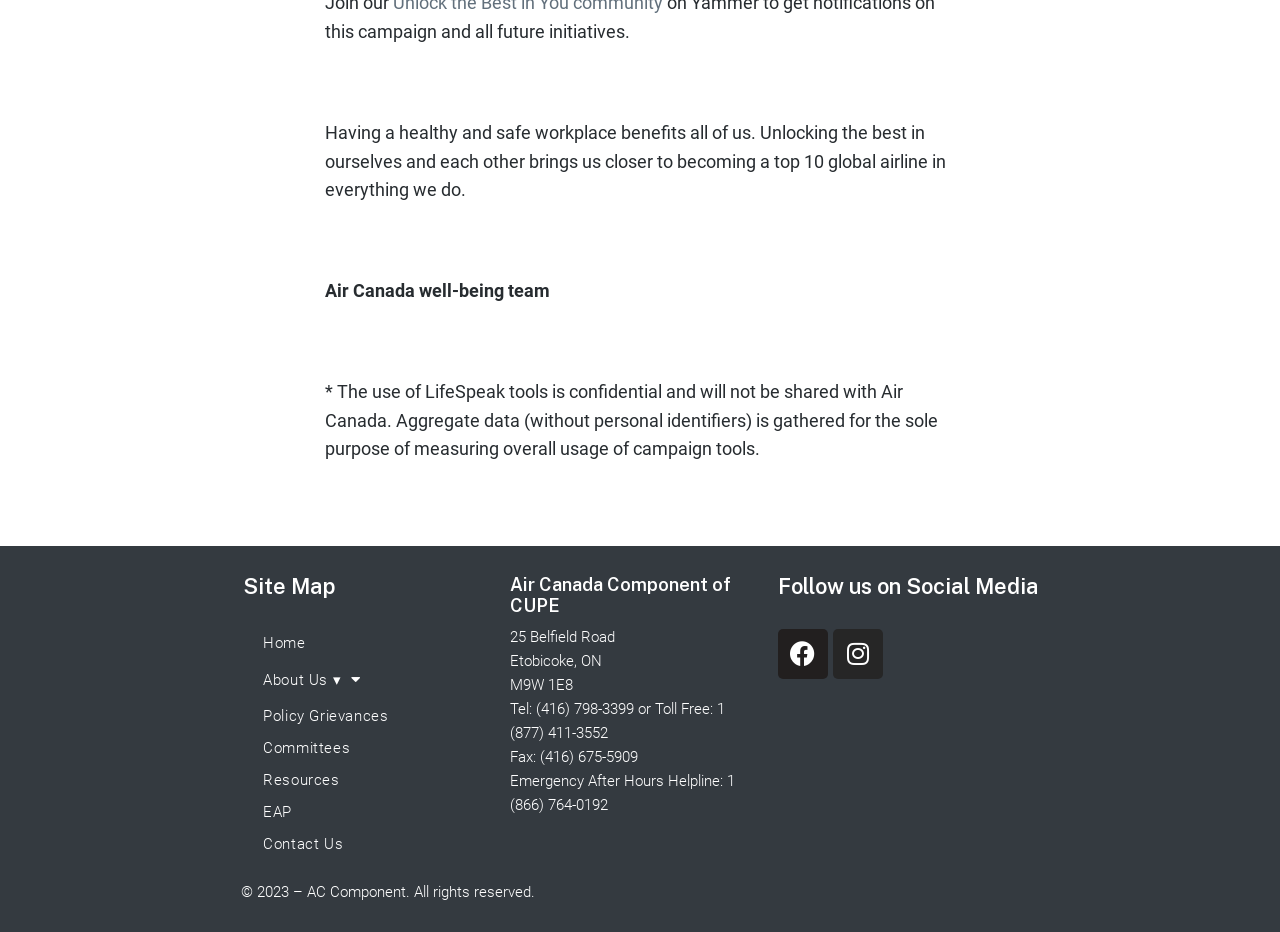Please find the bounding box coordinates of the element that needs to be clicked to perform the following instruction: "Go to Home". The bounding box coordinates should be four float numbers between 0 and 1, represented as [left, top, right, bottom].

[0.19, 0.673, 0.382, 0.707]